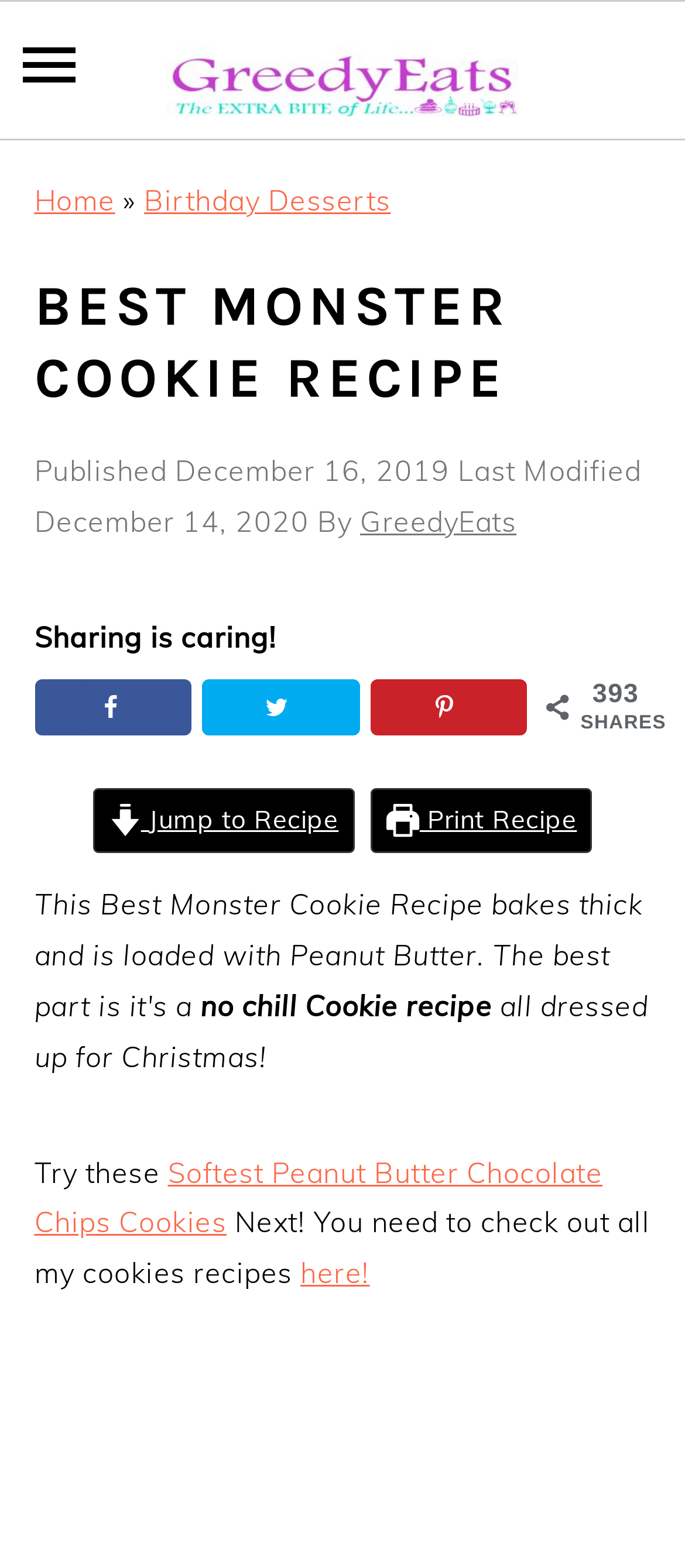Please answer the following question as detailed as possible based on the image: 
What is the category of the recipe in this article?

I determined the category by looking at the breadcrumbs navigation which contains the link 'Birthday Desserts', indicating that it is the category of the recipe in this article.